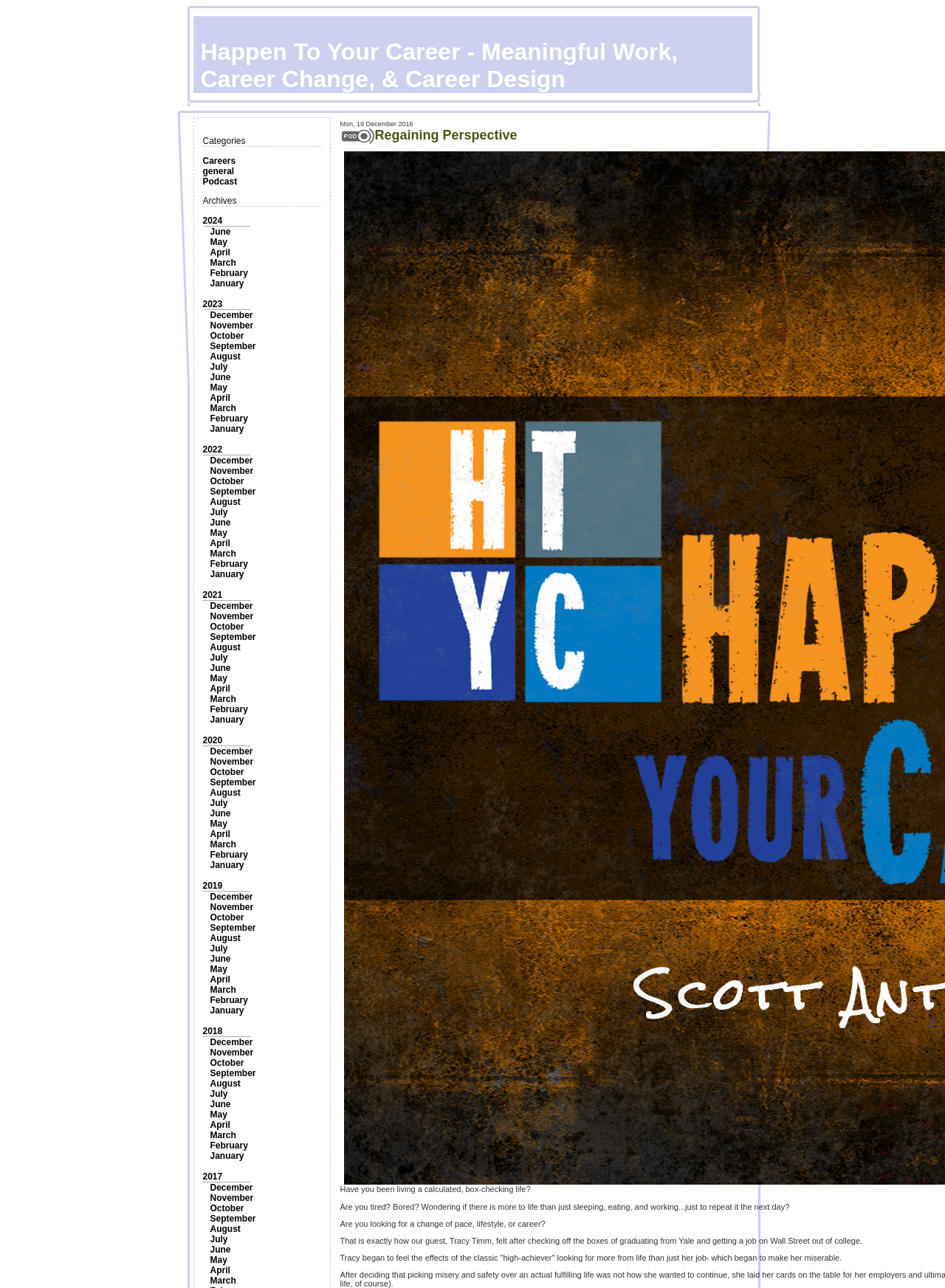Extract the bounding box coordinates of the UI element described by: "February". The coordinates should include four float numbers ranging from 0 to 1, e.g., [left, top, right, bottom].

[0.222, 0.885, 0.262, 0.893]